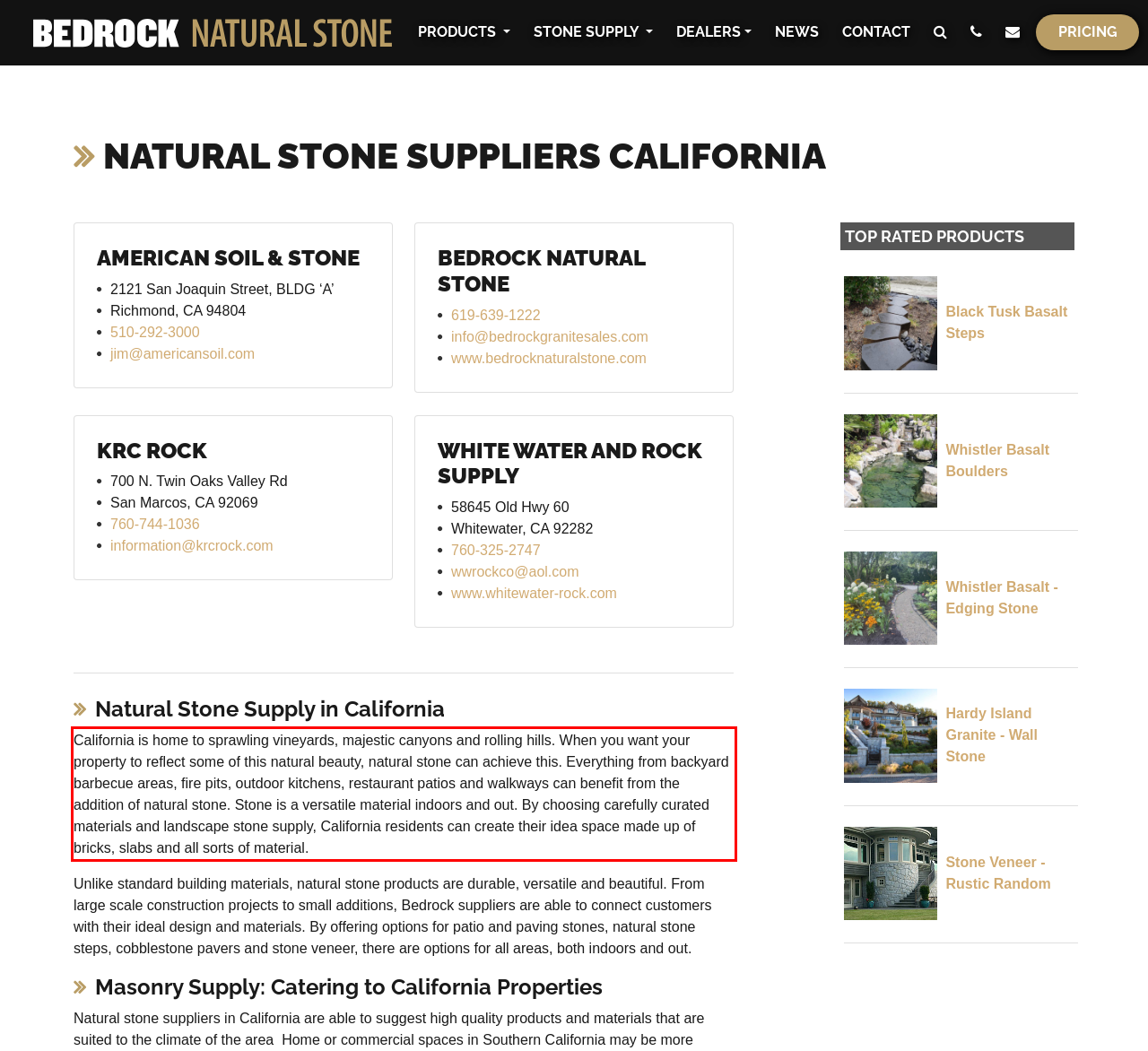Please look at the screenshot provided and find the red bounding box. Extract the text content contained within this bounding box.

California is home to sprawling vineyards, majestic canyons and rolling hills. When you want your property to reflect some of this natural beauty, natural stone can achieve this. Everything from backyard barbecue areas, fire pits, outdoor kitchens, restaurant patios and walkways can benefit from the addition of natural stone. Stone is a versatile material indoors and out. By choosing carefully curated materials and landscape stone supply, California residents can create their idea space made up of bricks, slabs and all sorts of material.